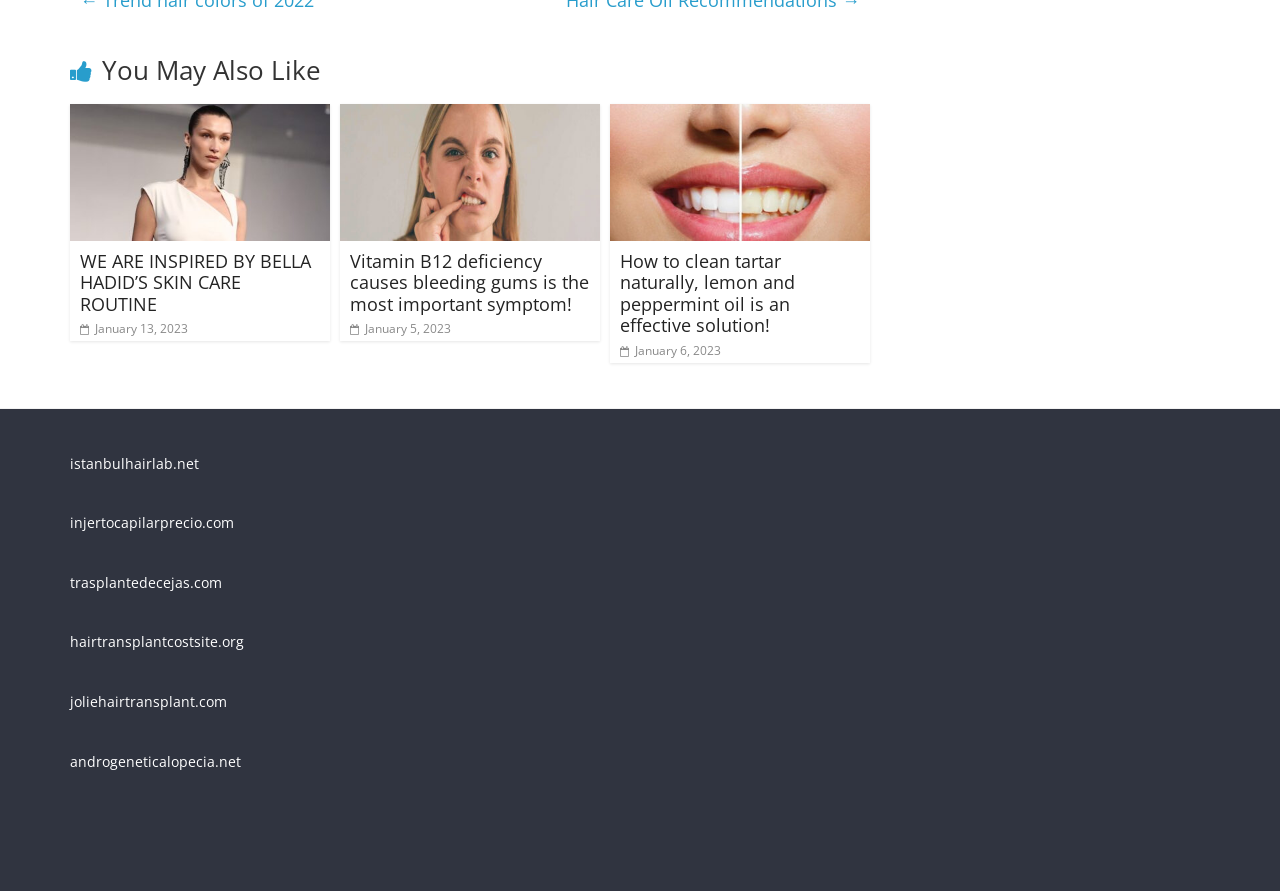How many articles are listed on this page?
From the details in the image, answer the question comprehensively.

I counted the number of headings and links that appear to be article titles, and there are 5 of them.